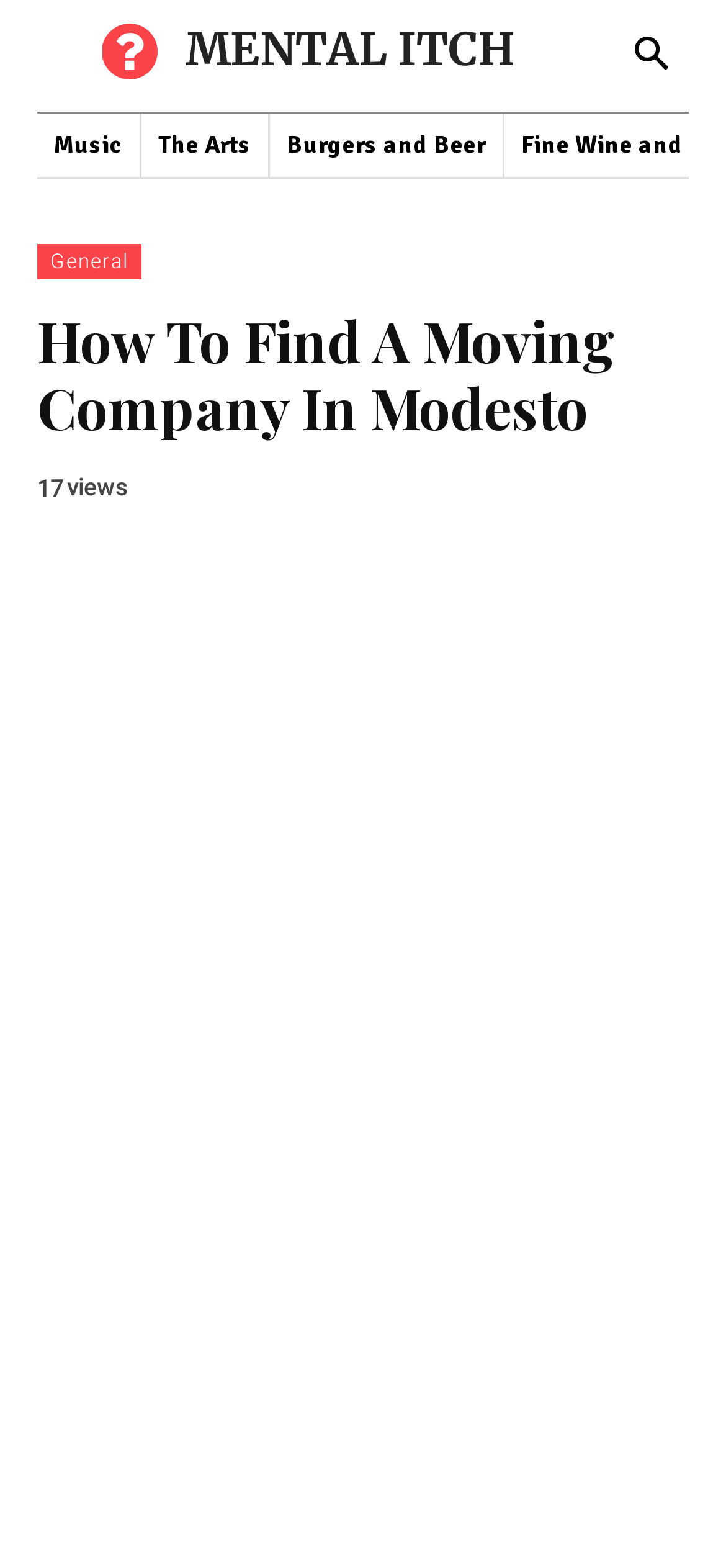What is the position of the 'General' link?
Based on the visual, give a brief answer using one word or a short phrase.

Below the categories